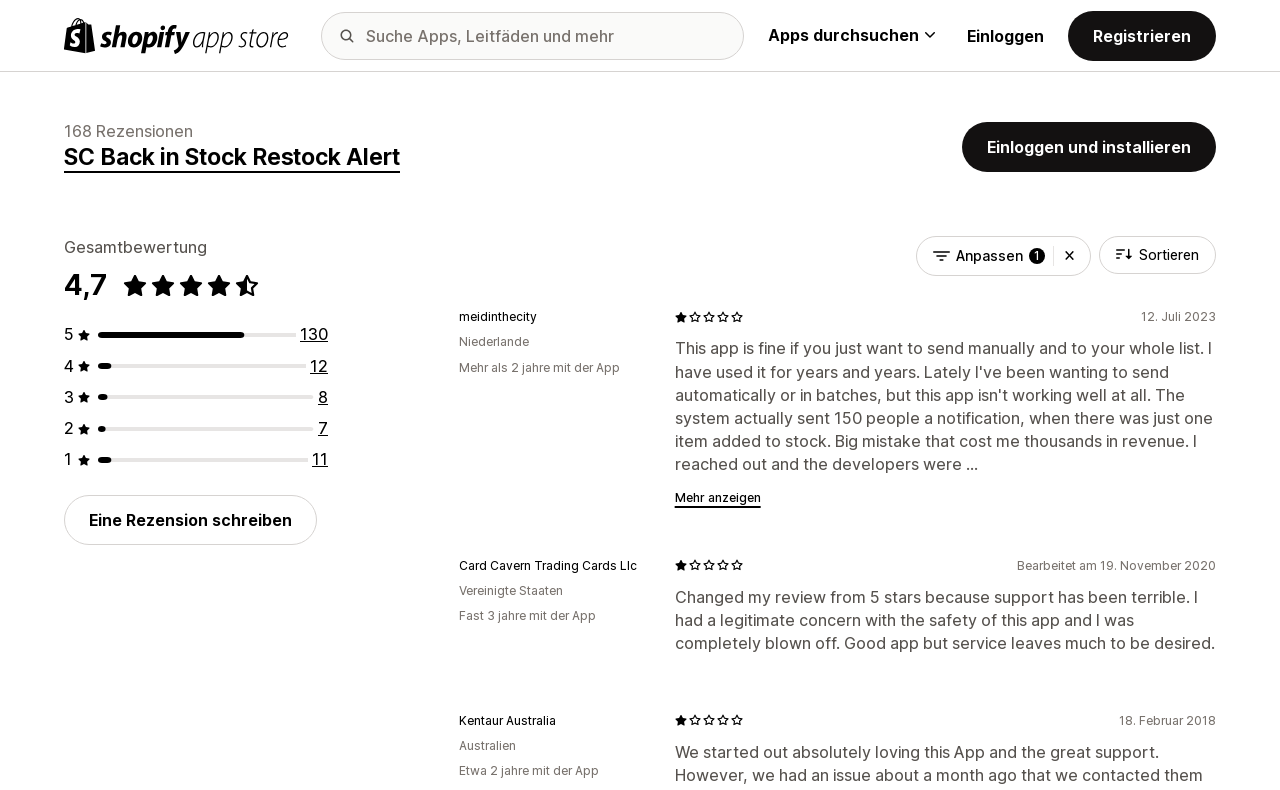Locate the bounding box of the UI element described by: "Einloggen" in the given webpage screenshot.

[0.755, 0.032, 0.816, 0.063]